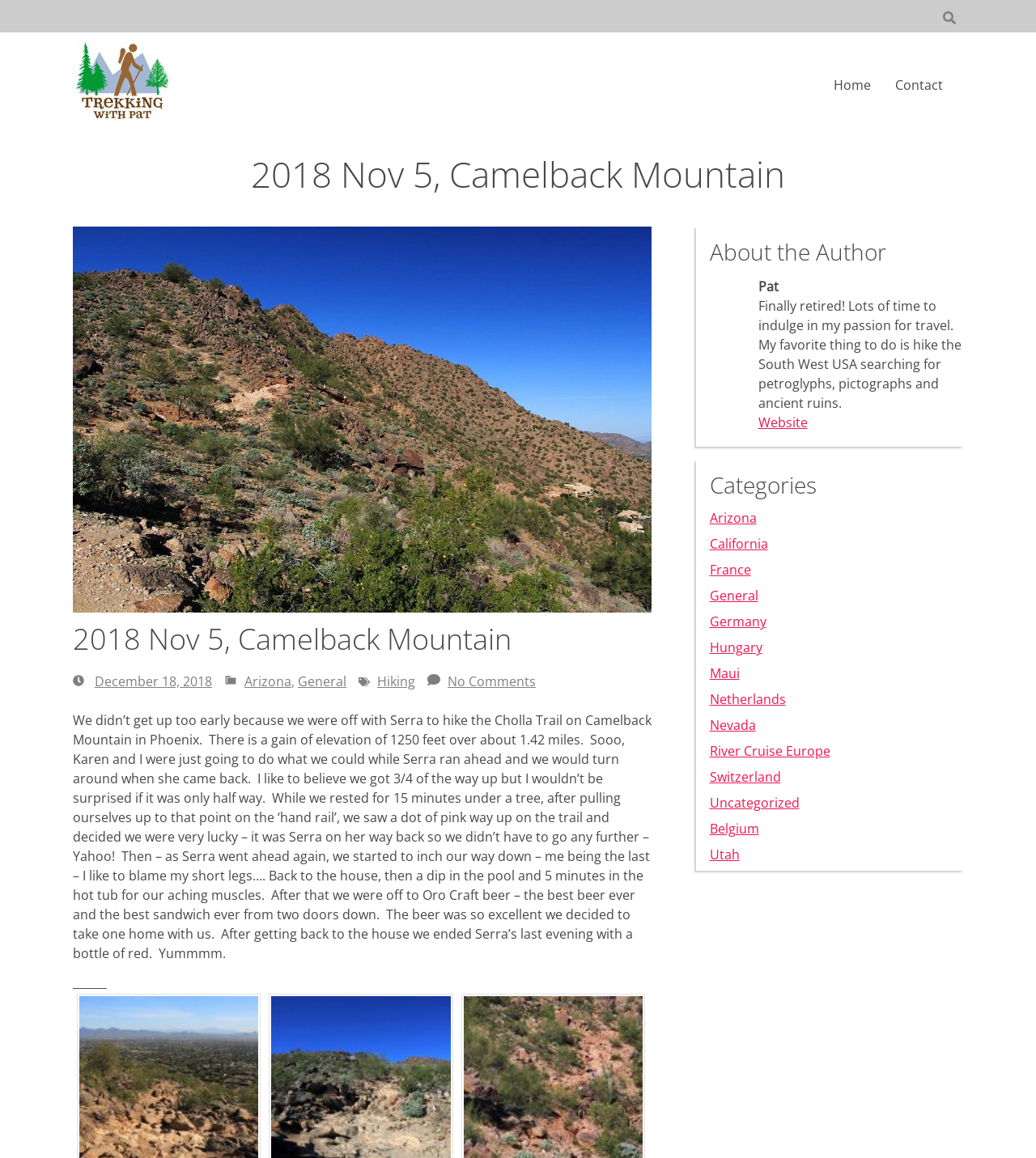Analyze the image and give a detailed response to the question:
How many categories are listed?

I found the answer by counting the number of links under the 'Categories' heading, which lists 17 categories including 'Arizona', 'California', 'France', and so on.